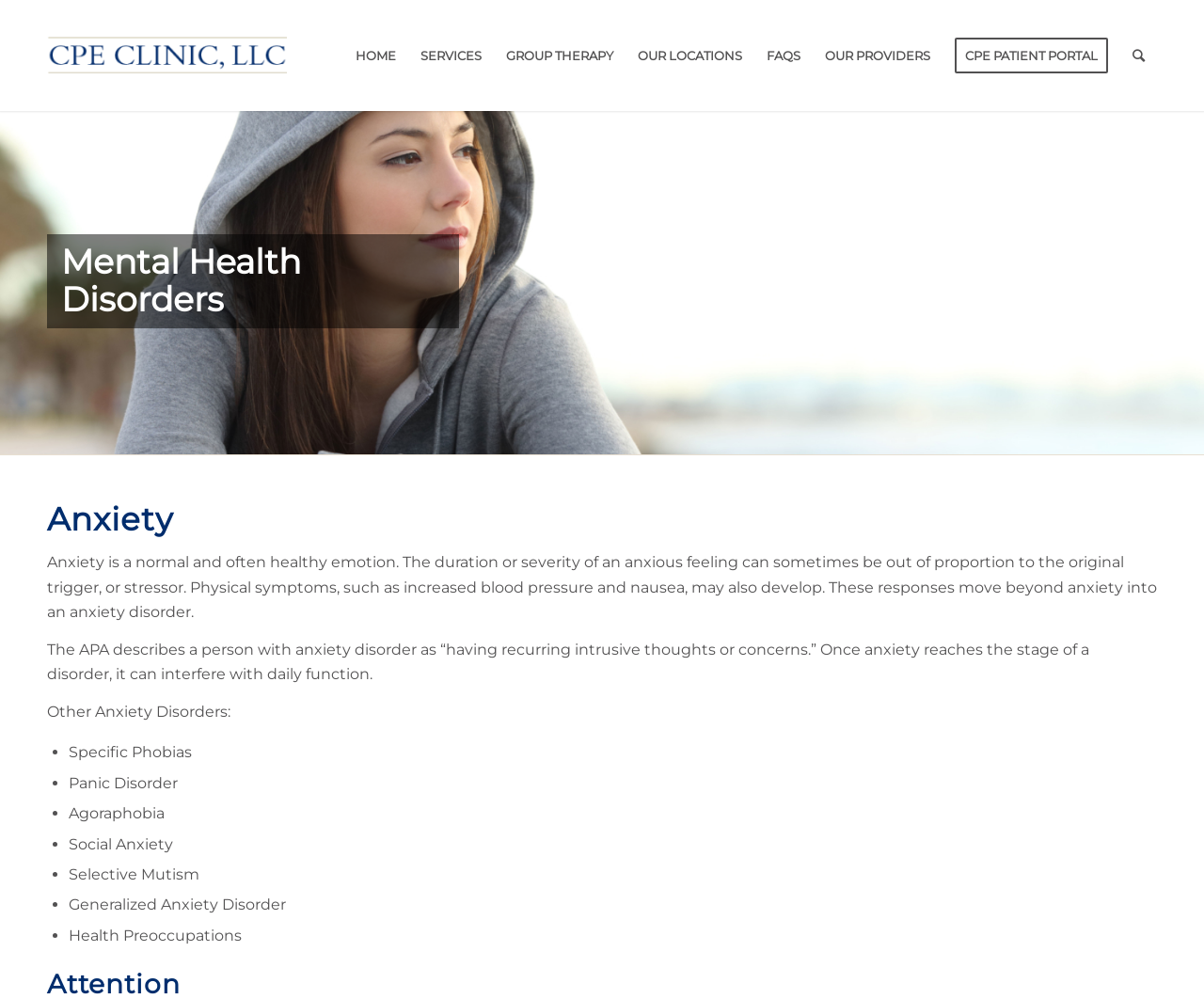Please answer the following question using a single word or phrase: 
What is the description of anxiety on this webpage?

Normal and often healthy emotion